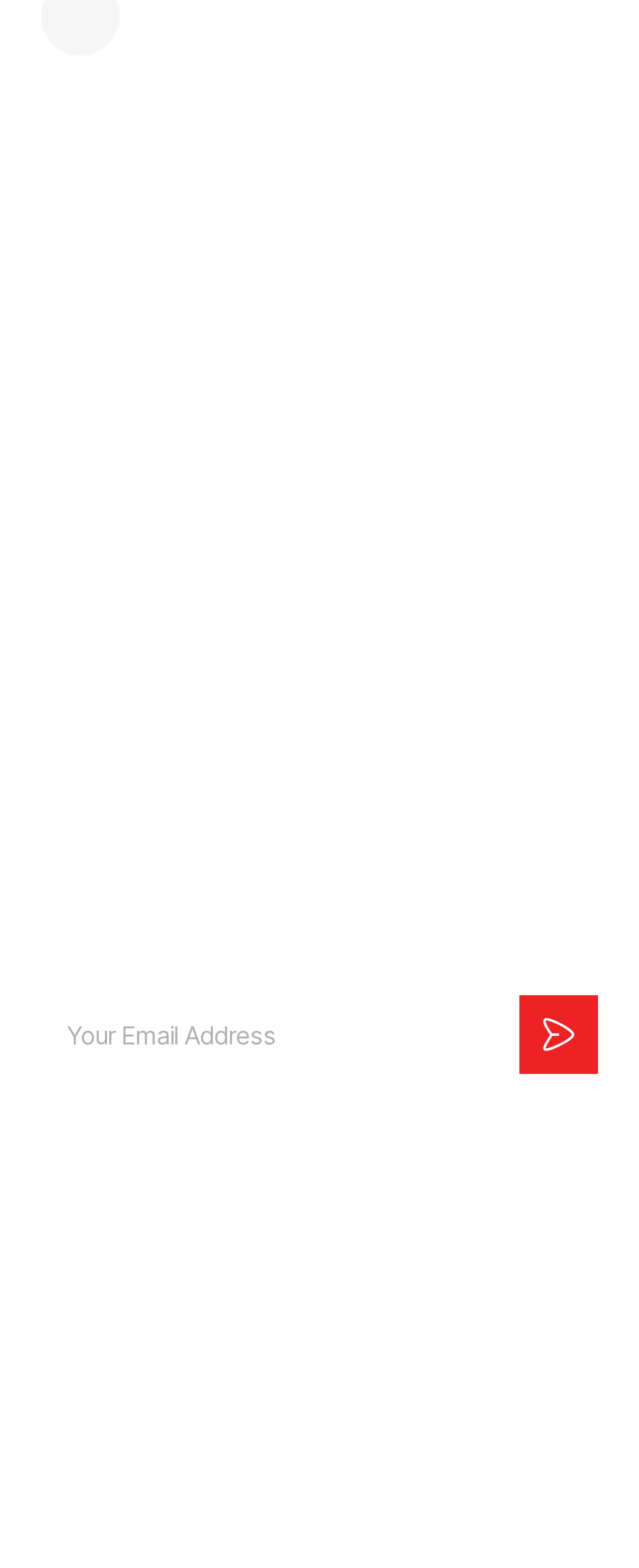Based on the image, give a detailed response to the question: What is the location mentioned on the webpage?

The location is mentioned at the top of the webpage, in a static text element with the content 'Killington, VT 05751'.